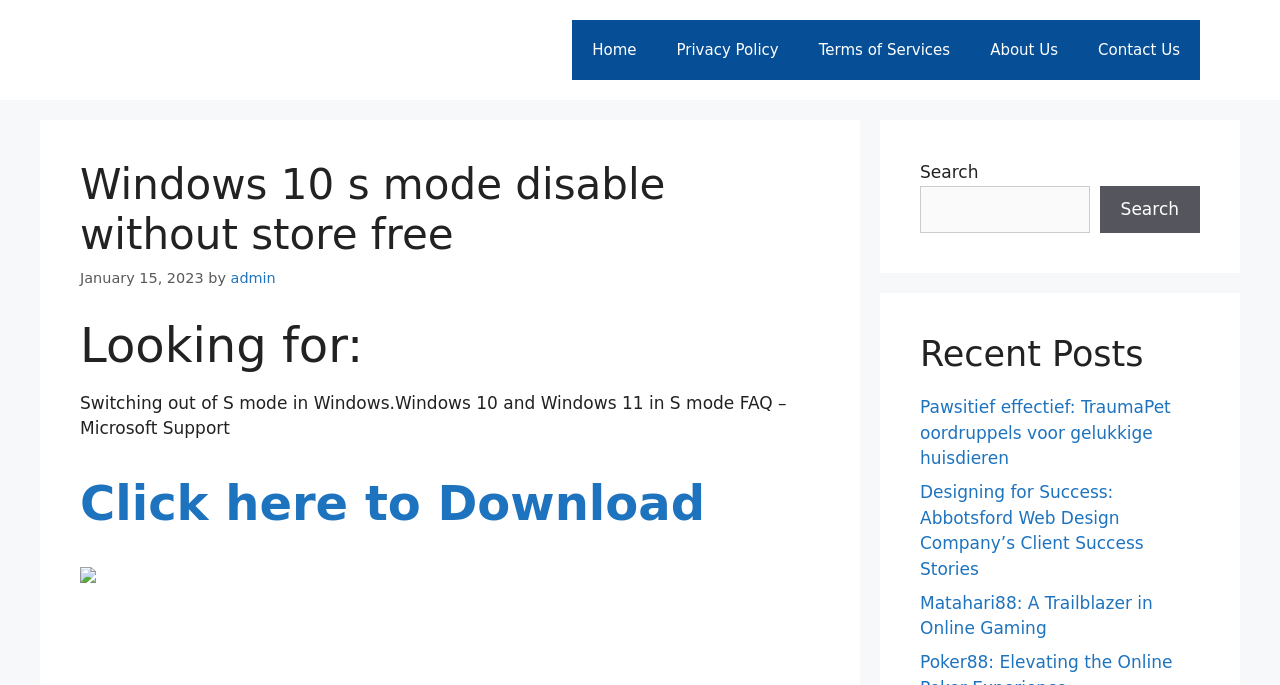Pinpoint the bounding box coordinates of the element you need to click to execute the following instruction: "Read the 'Recent Posts'". The bounding box should be represented by four float numbers between 0 and 1, in the format [left, top, right, bottom].

[0.719, 0.486, 0.938, 0.547]